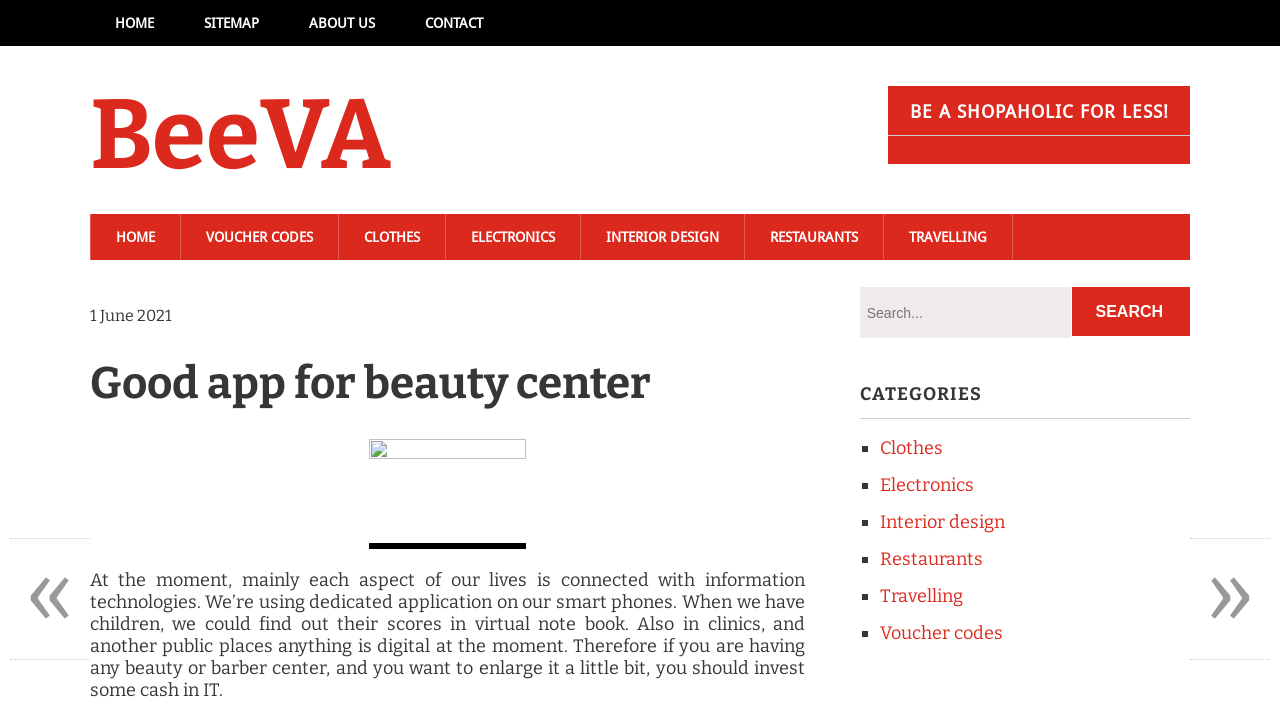Please determine the bounding box coordinates of the element's region to click for the following instruction: "View Murray Guari Partners Named 2022 Florida Super Lawyers".

None